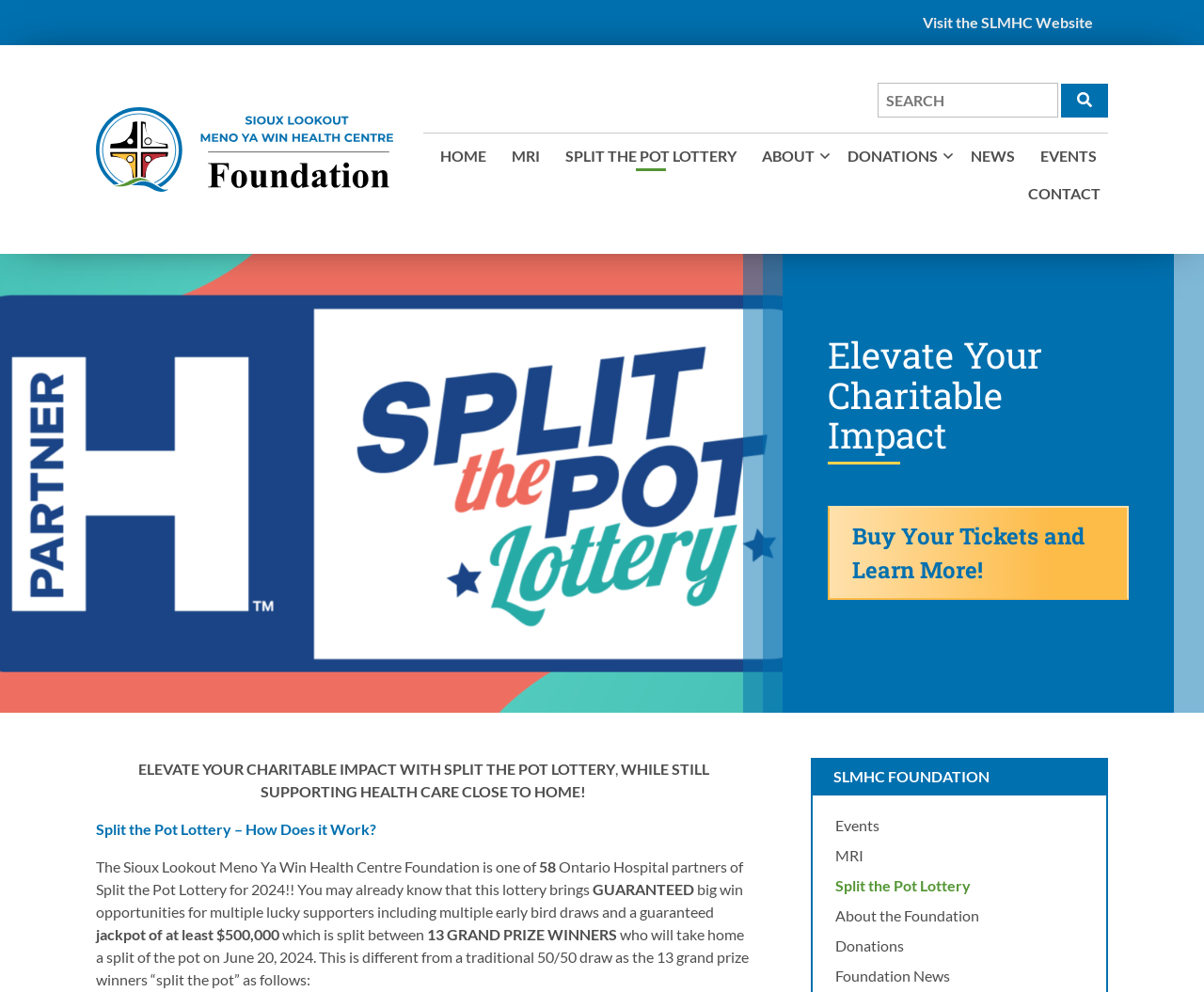Answer the question in one word or a short phrase:
What is the minimum guaranteed jackpot?

$500,000